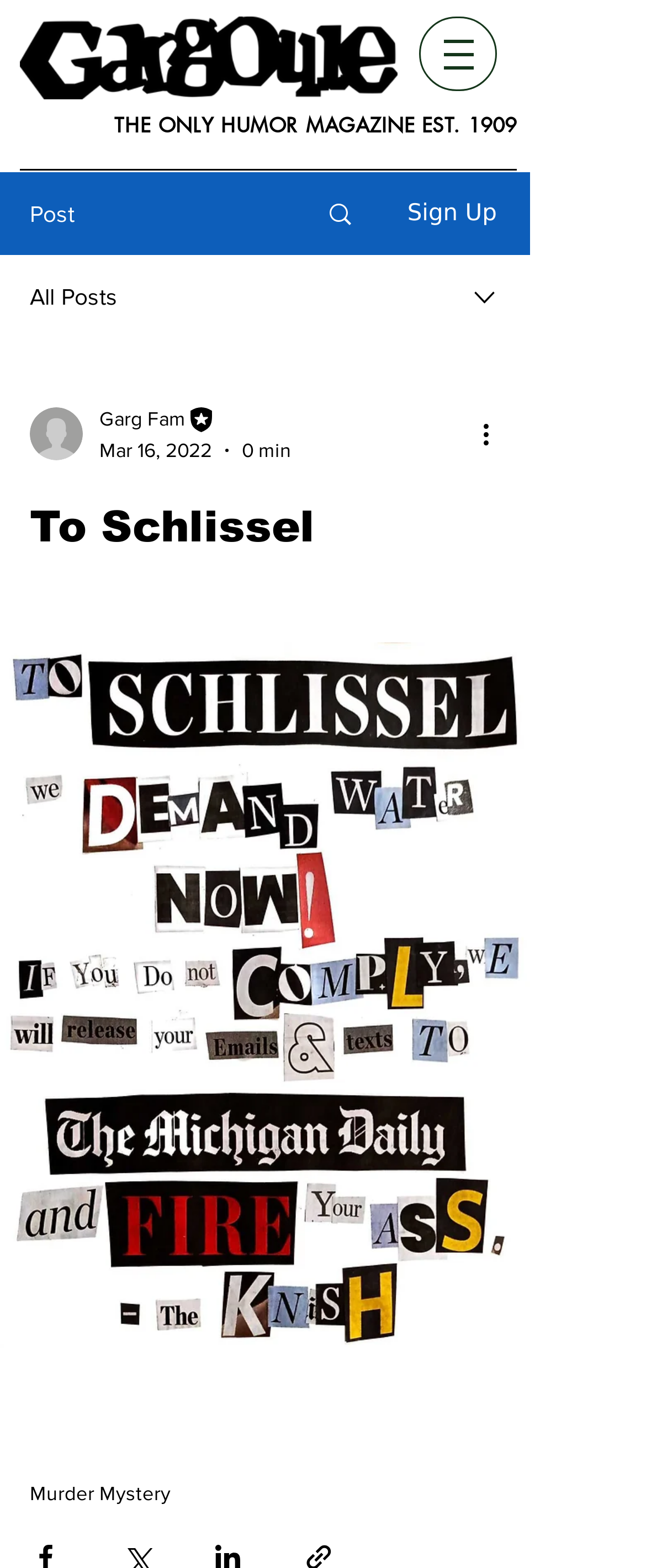What is the name of the humor magazine?
Could you please answer the question thoroughly and with as much detail as possible?

The name of the humor magazine can be found in the heading element with the text 'THE ONLY HUMOR MAGAZINE EST. 1909' and also in the root element 'To Schlissel'.